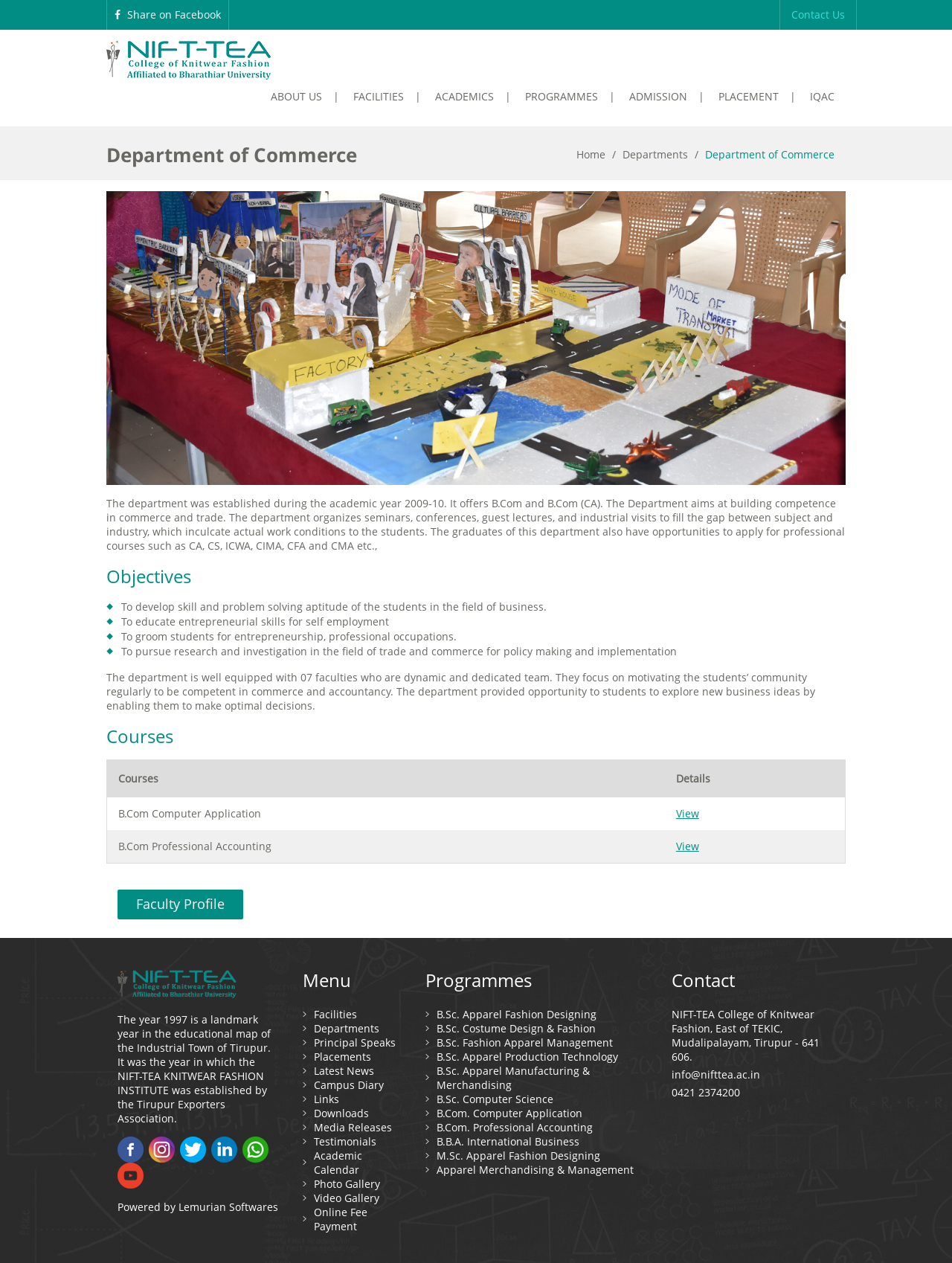Find and specify the bounding box coordinates that correspond to the clickable region for the instruction: "View the 'B.Com Computer Application' course details".

[0.71, 0.638, 0.734, 0.65]